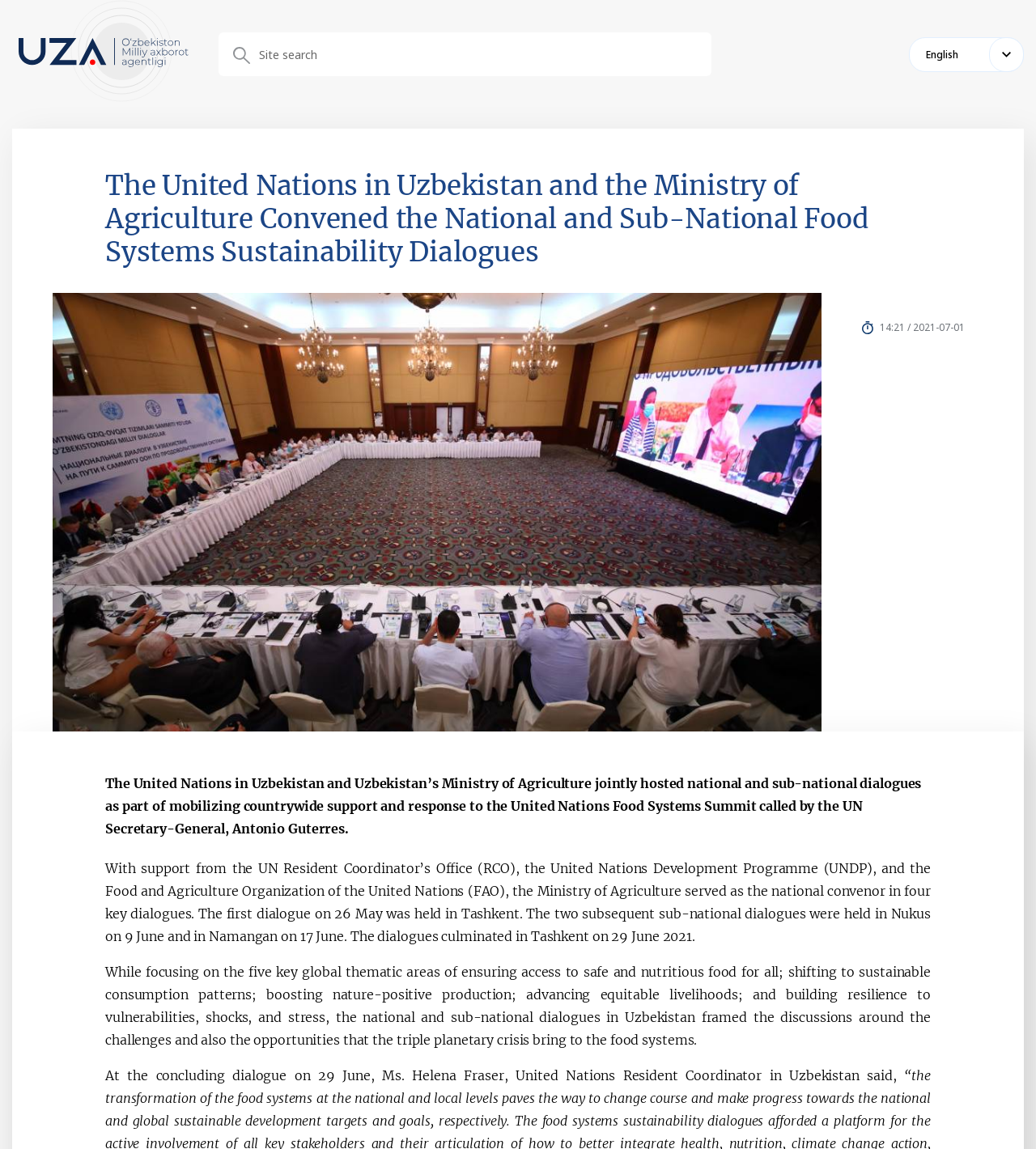What is the purpose of the dialogues?
Look at the image and respond with a one-word or short phrase answer.

Mobilizing countrywide support